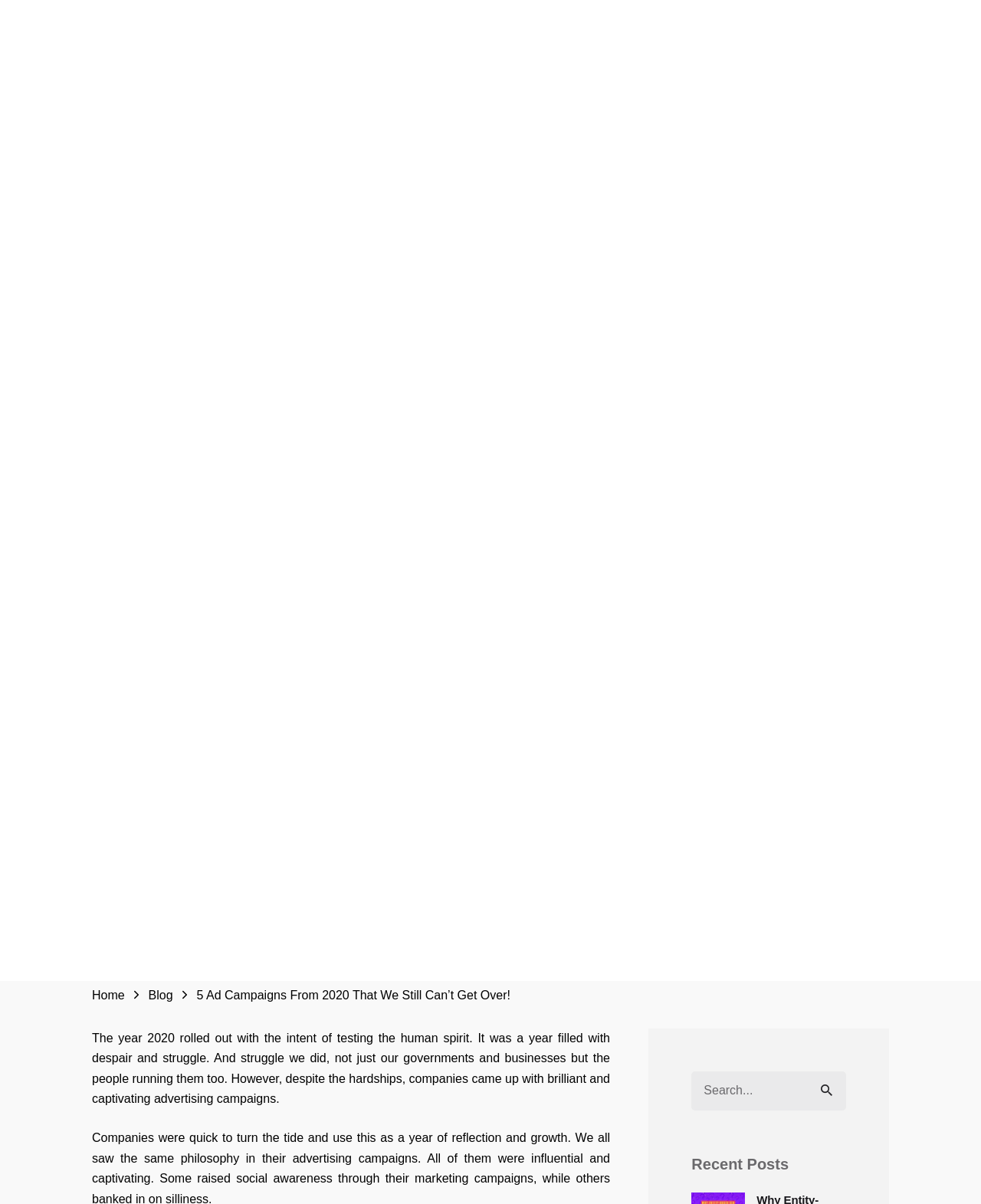Could you specify the bounding box coordinates for the clickable section to complete the following instruction: "Read the blog post about 5 Ad Campaigns From 2020"?

[0.2, 0.821, 0.52, 0.832]